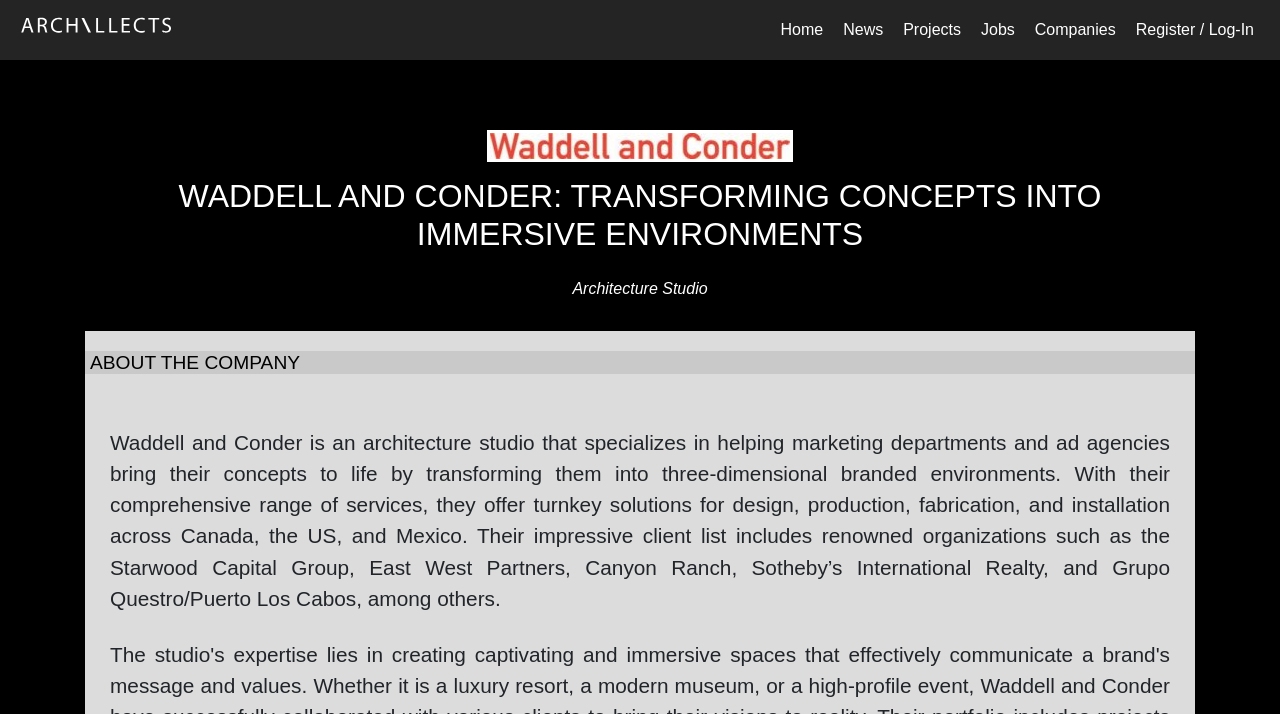What is the location of Waddell and Conder's services?
Based on the screenshot, give a detailed explanation to answer the question.

The webpage states that Waddell and Conder offers its services across Canada, the US, and Mexico, indicating the geographic locations where they operate.